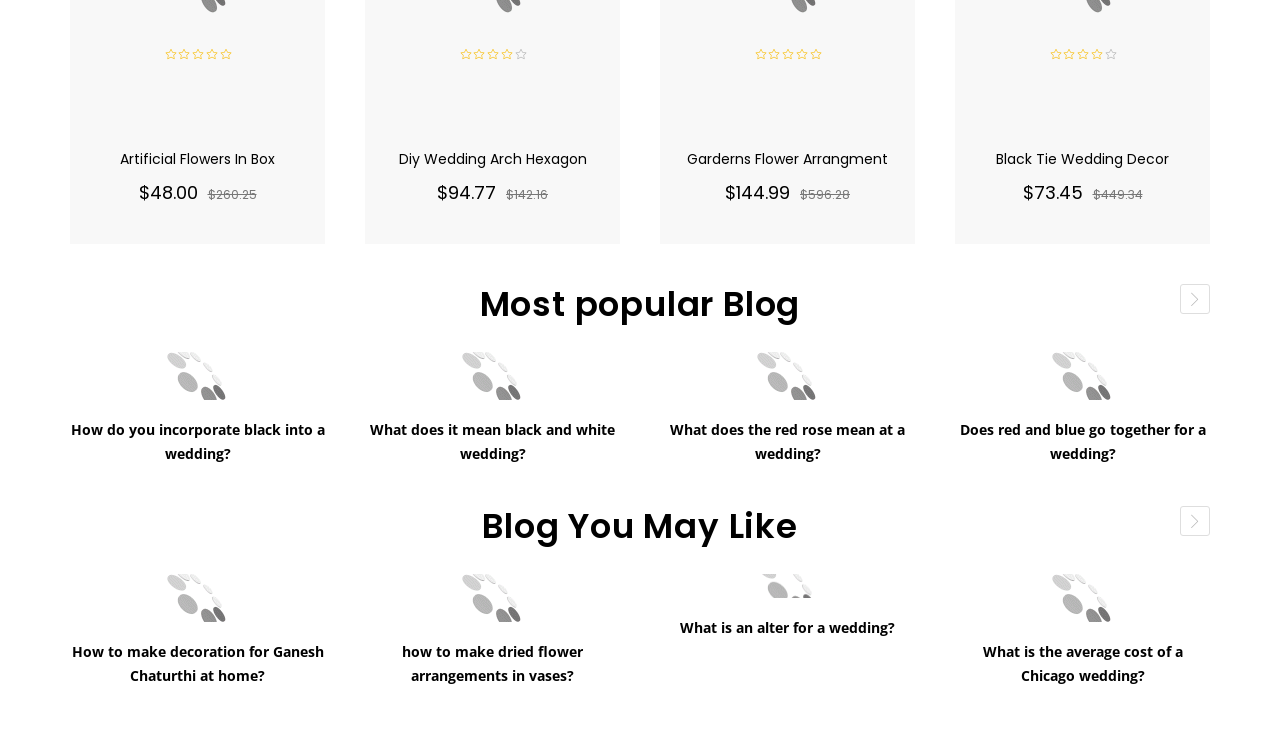Can you look at the image and give a comprehensive answer to the question:
What is the name of the third product listed?

The third product listed is Garderns Flower Arrangment, which can be identified by its heading and accompanying link.